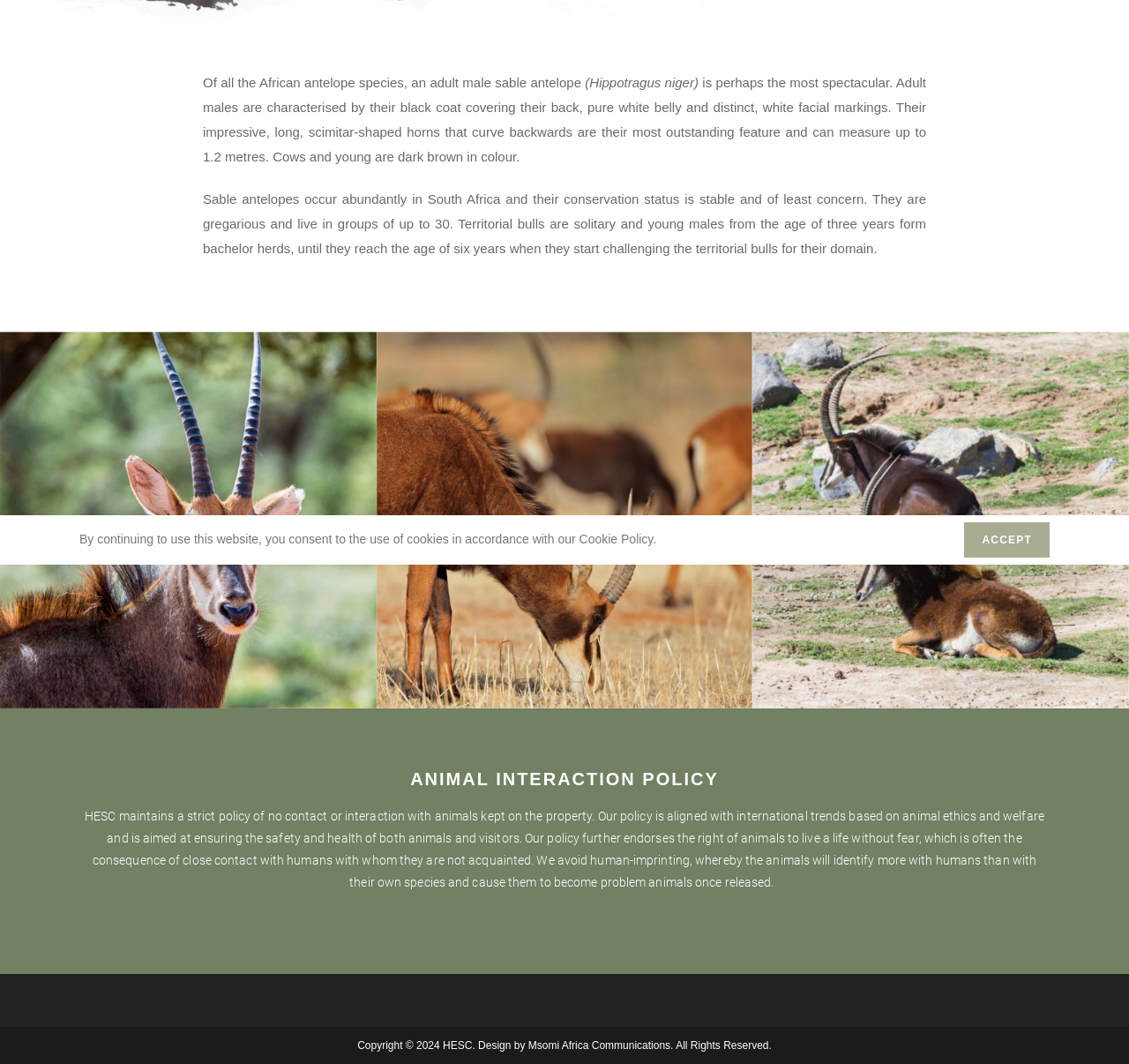From the given element description: "Accept", find the bounding box for the UI element. Provide the coordinates as four float numbers between 0 and 1, in the order [left, top, right, bottom].

[0.854, 0.491, 0.93, 0.524]